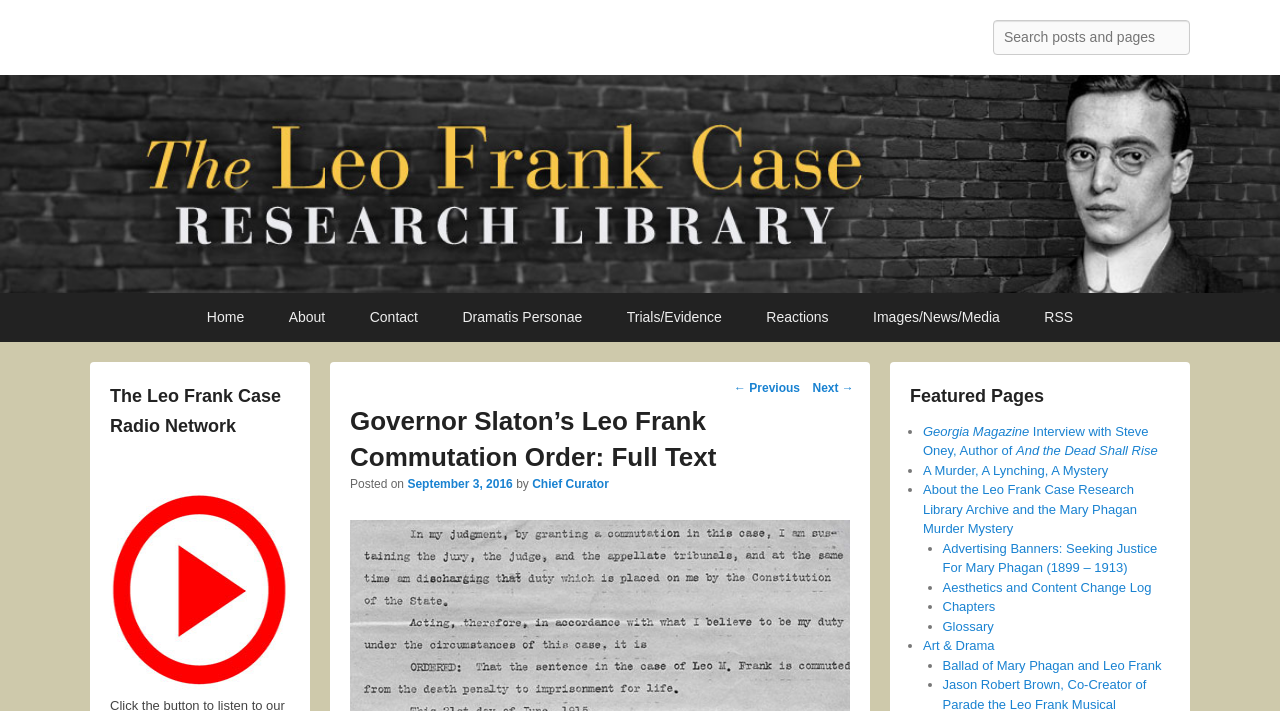Please determine the bounding box coordinates of the element to click in order to execute the following instruction: "Go to the home page". The coordinates should be four float numbers between 0 and 1, specified as [left, top, right, bottom].

[0.146, 0.413, 0.206, 0.482]